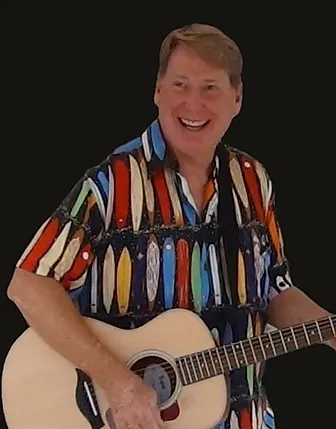Offer an in-depth description of the image.

This vibrant image features a cheerful musician, shared as part of the promotional content for "Stu Ryan O'Brien," a band that specializes in Irish pub music. The musician is holding an acoustic guitar and wearing a striking shirt adorned with colorful surfboard patterns, adding a playful and energetic touch to his appearance. His friendly smile and engaging demeanor suggest a passion for performance, evoking an atmosphere of fun and entertainment. This image encapsulates the spirit of lively pub music, aligning with the band’s focus on enjoyable and accessible musical experiences. The background is kept simple and dark, which helps highlight the musician and his colorful attire, making it an inviting visual for audiences seeking entertainment in a lively setting.